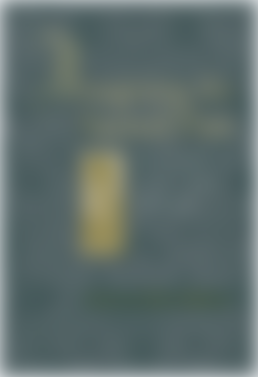Offer a detailed narrative of what is shown in the image.

The image features the book cover titled "Imagining the Sacred Past," published by Harvard University Press. The cover design is characterized by a deep, muted blue background, with the book's title prominently displayed in elegant golden lettering. Beneath the title, a subtitle reads "Hagiography and Power in Early Normandy," indicating the book's focus on historical themes. The overall aesthetic suggests a scholarly work, inviting readers interested in historical and religious studies to explore its contents. The publication date noted is March 31, 2007, and the ISBN number for this edition is 9780674024434.